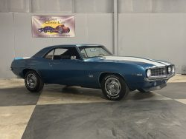Describe thoroughly the contents of the image.

This captivating image features a classic 1969 Chevrolet Camaro, elegantly displayed in a well-lit showroom. The car's striking Lemans Blue exterior is complemented by white racing stripes, giving it an iconic muscle car look. Its sleek lines and vintage design evoke a sense of nostalgia, perfect for car enthusiasts and collectors alike. The Camaro is positioned at an angle, showcasing its bold front grille and sporty wheel design. A vibrant banner in the background adds to the automotive ambiance, enhancing the overall aesthetic of this classic car presentation.